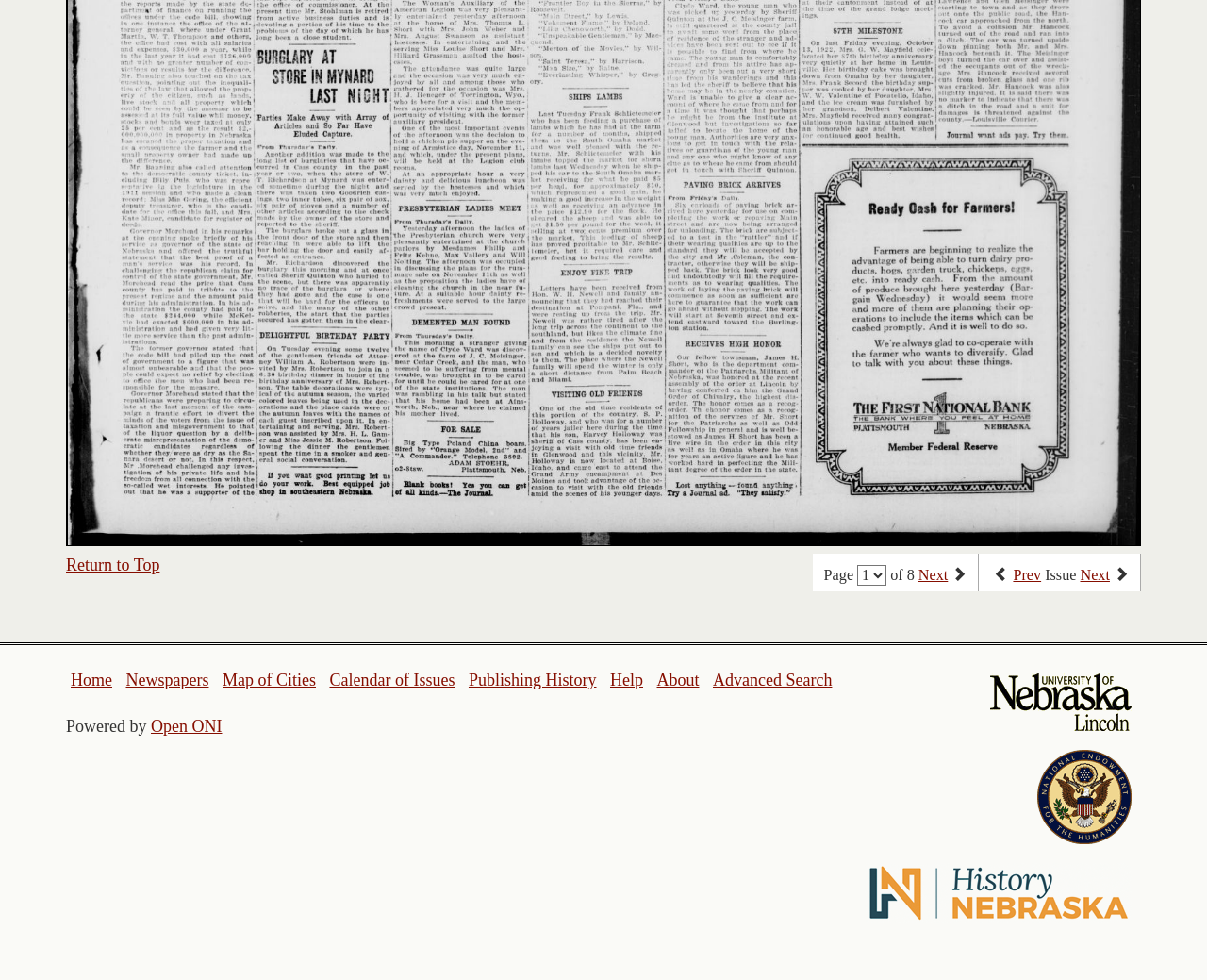Please provide a short answer using a single word or phrase for the question:
What is the text next to the 'Next page' link?

of 8